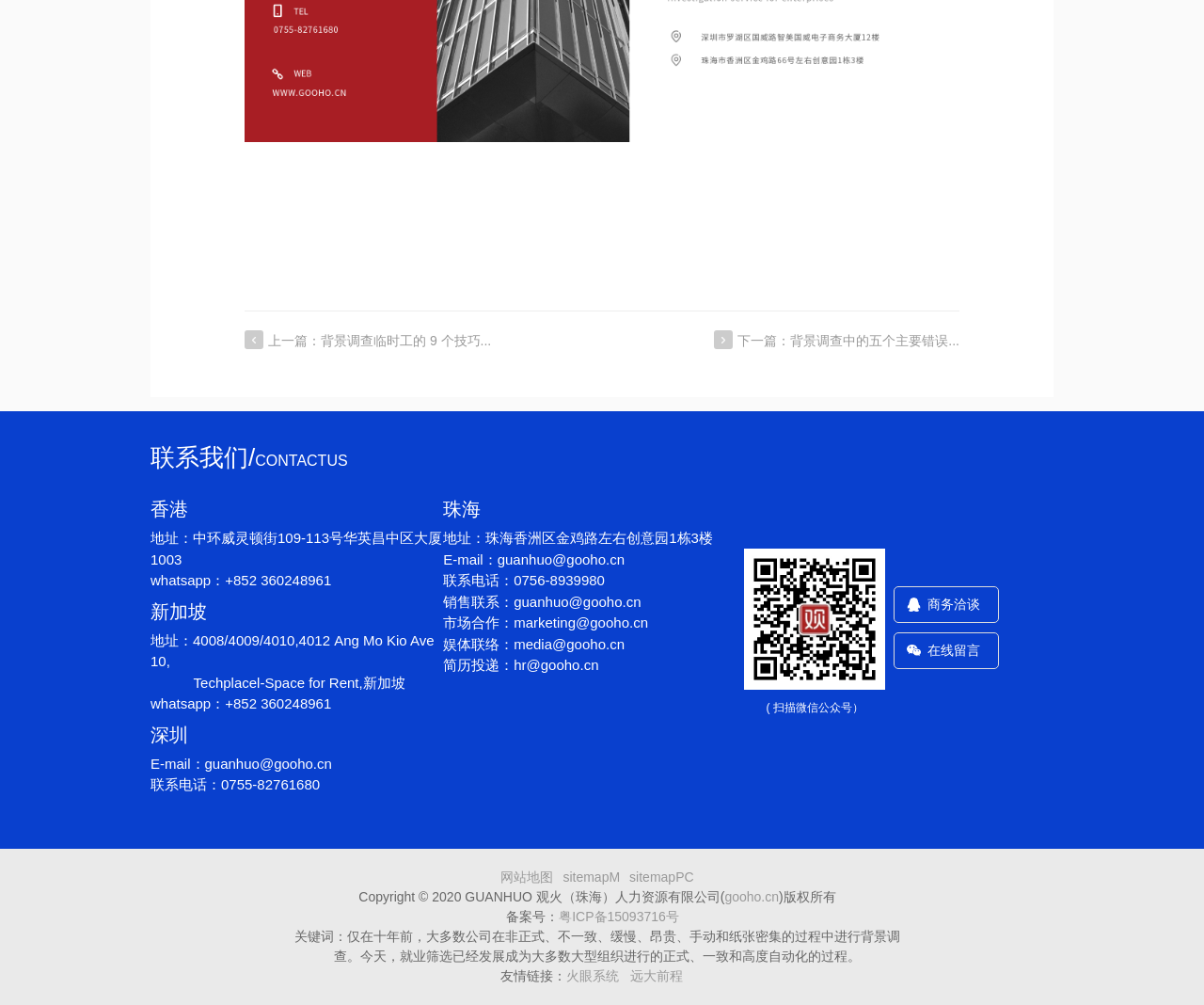Please find the bounding box coordinates of the element that you should click to achieve the following instruction: "View the website map". The coordinates should be presented as four float numbers between 0 and 1: [left, top, right, bottom].

[0.416, 0.865, 0.46, 0.88]